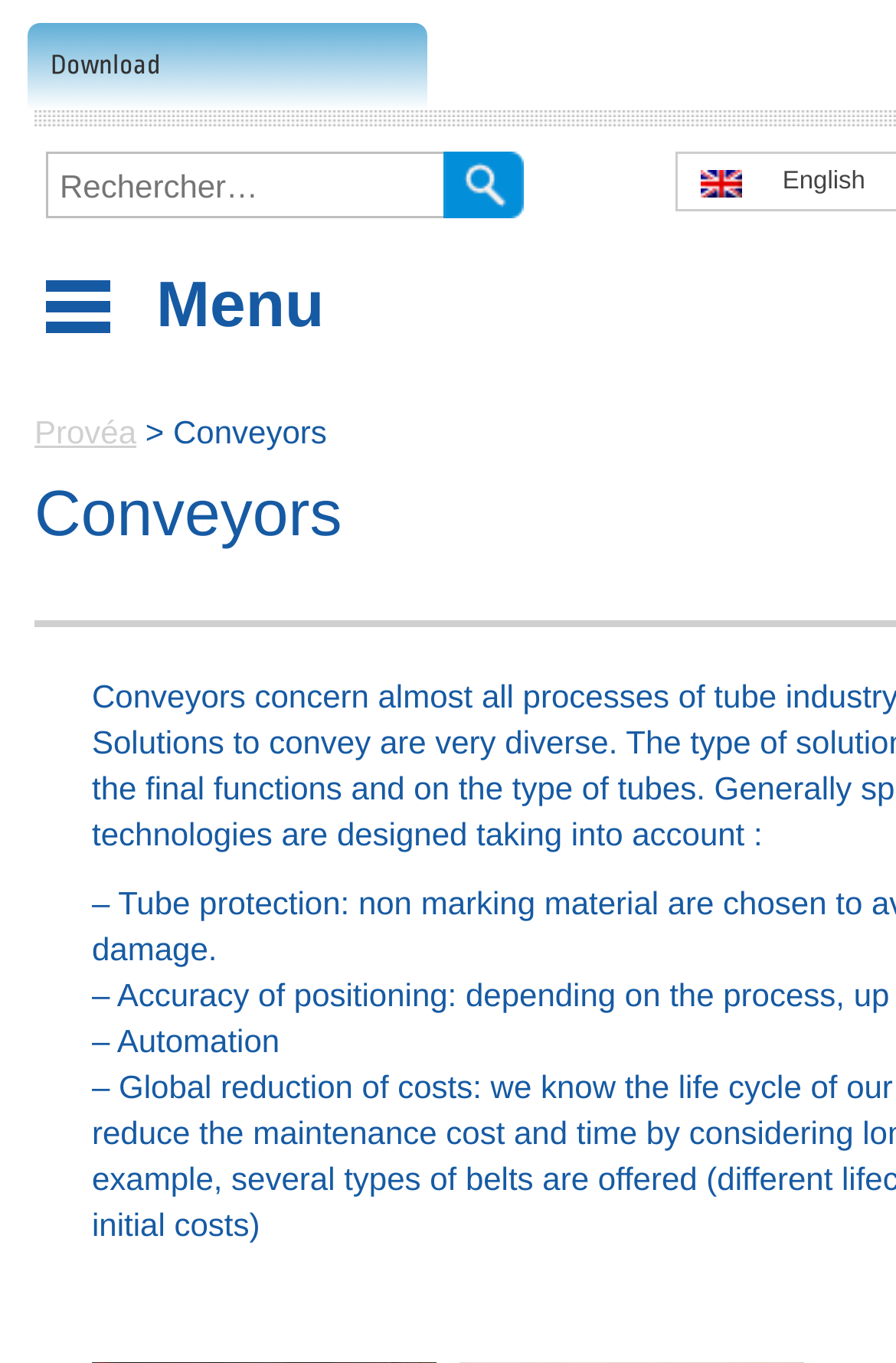Analyze the image and provide a detailed answer to the question: What is the purpose of the 'Download' link?

The 'Download' link is likely used to download a file, possibly related to conveyors or automation solutions, but the exact nature of the file is not specified on the webpage.